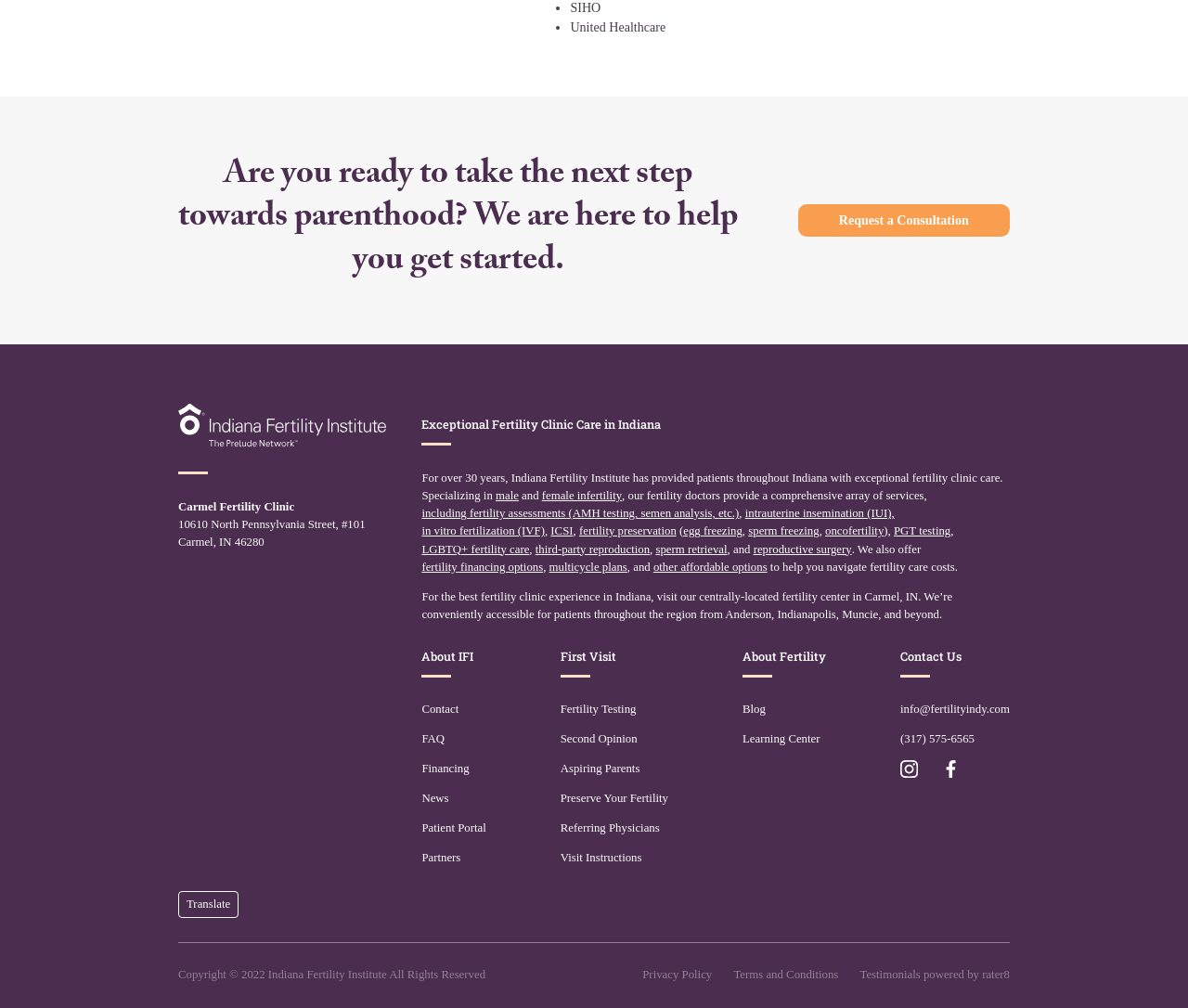What is the location of the fertility center?
Please provide a comprehensive answer based on the visual information in the image.

The location of the fertility center can be found in the static text element with the bounding box coordinates [0.355, 0.585, 0.802, 0.616], which reads 'For the best fertility clinic experience in Indiana, visit our centrally-located fertility center in Carmel, IN. We’re conveniently accessible for patients throughout the region from Anderson, Indianapolis, Muncie, and beyond.' The location is specified as Carmel, IN.